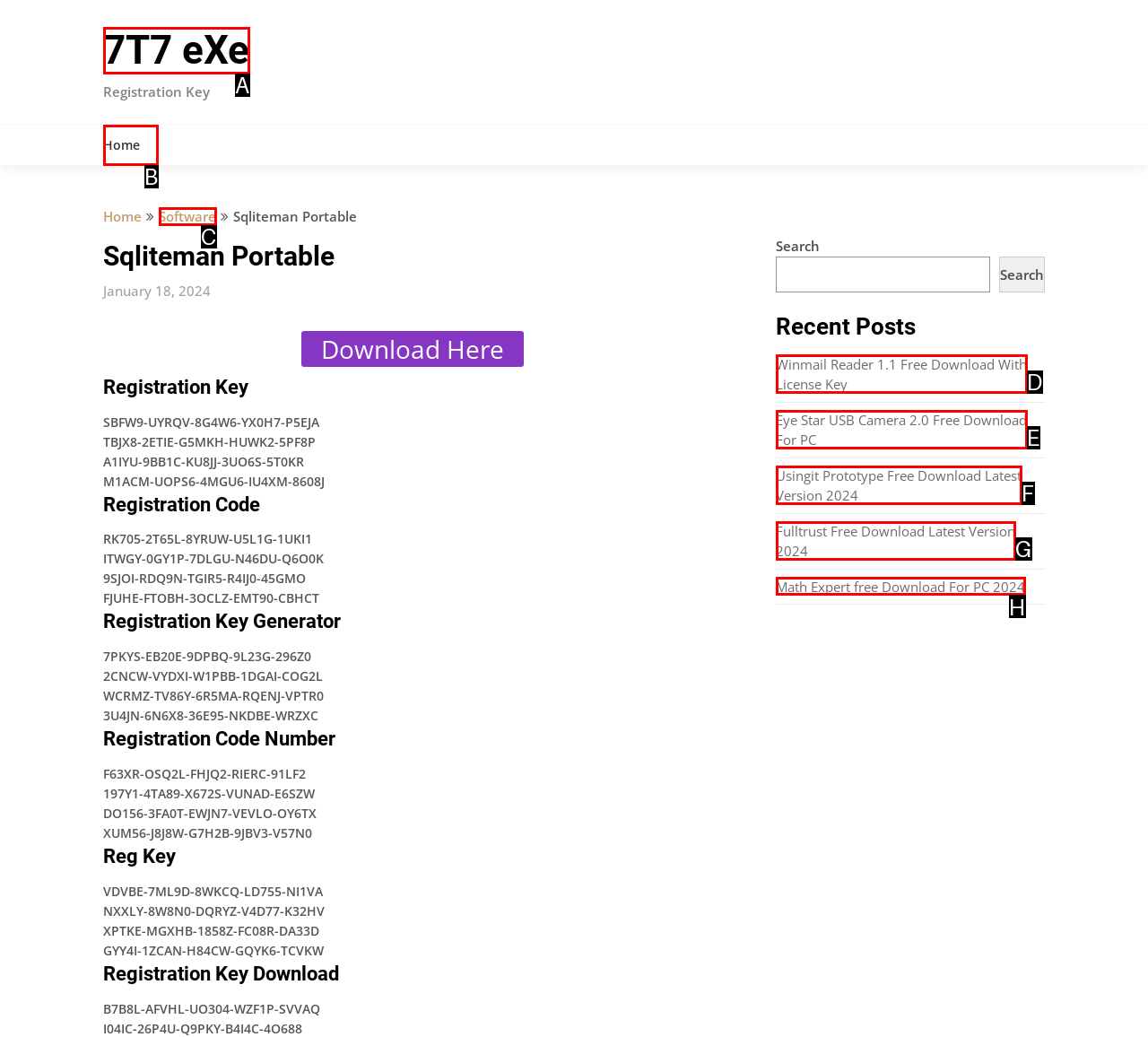Find the HTML element that corresponds to the description: Home. Indicate your selection by the letter of the appropriate option.

B